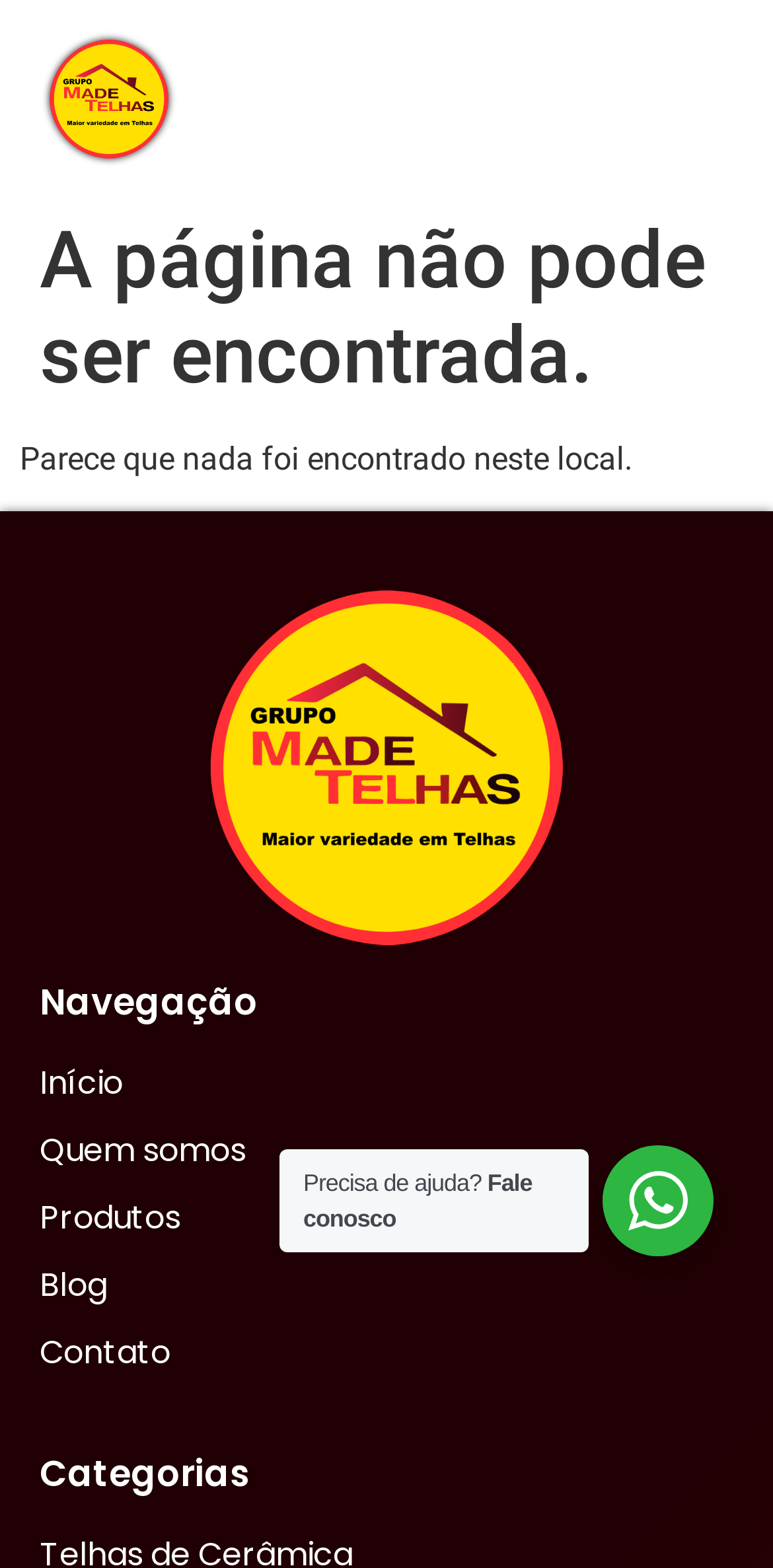Given the element description Mt Pleasant Fund, identify the bounding box coordinates for the UI element on the webpage screenshot. The format should be (top-left x, top-left y, bottom-right x, bottom-right y), with values between 0 and 1.

None